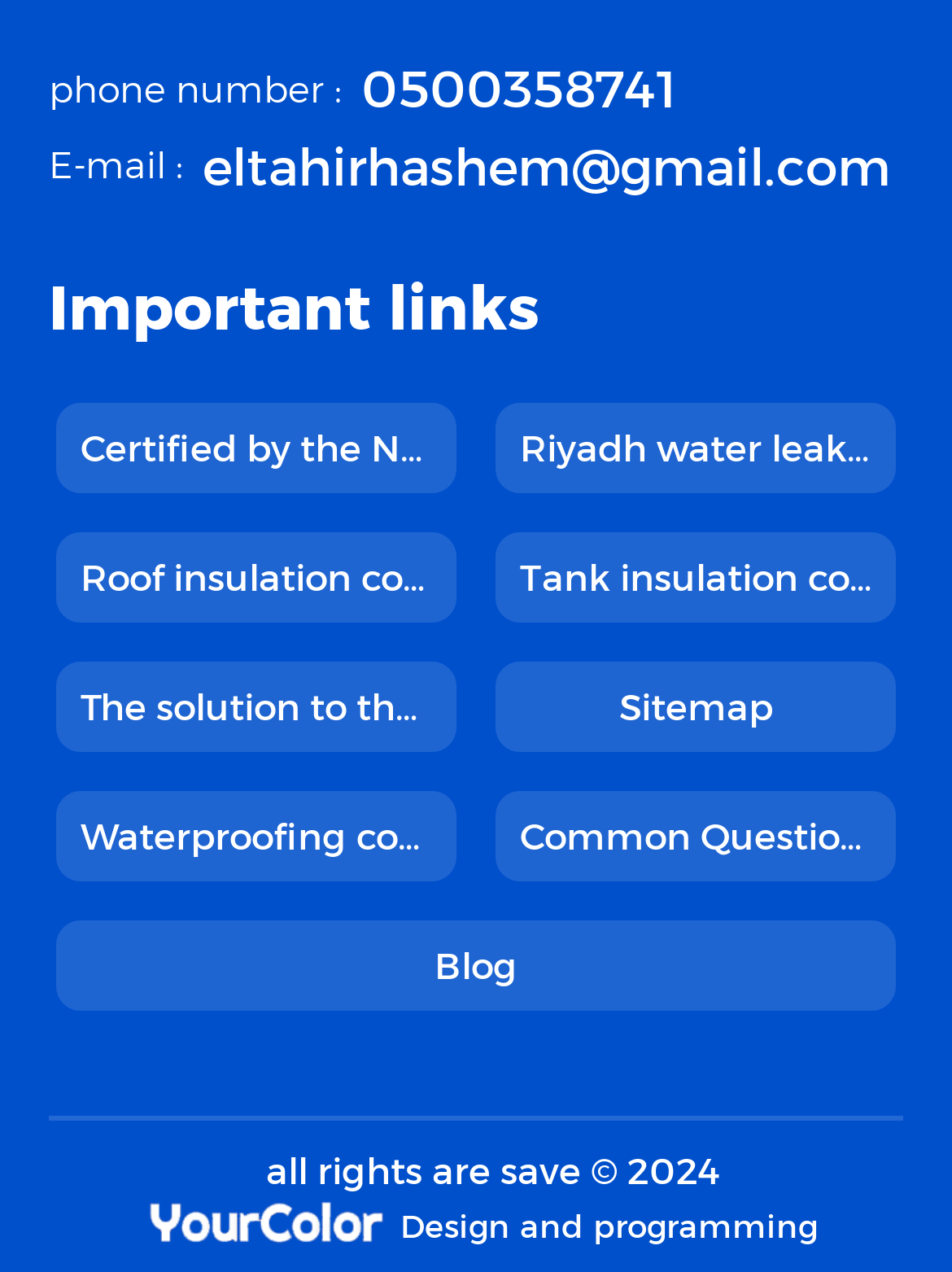What is the year of copyright mentioned at the bottom of the webpage?
Based on the screenshot, answer the question with a single word or phrase.

2024